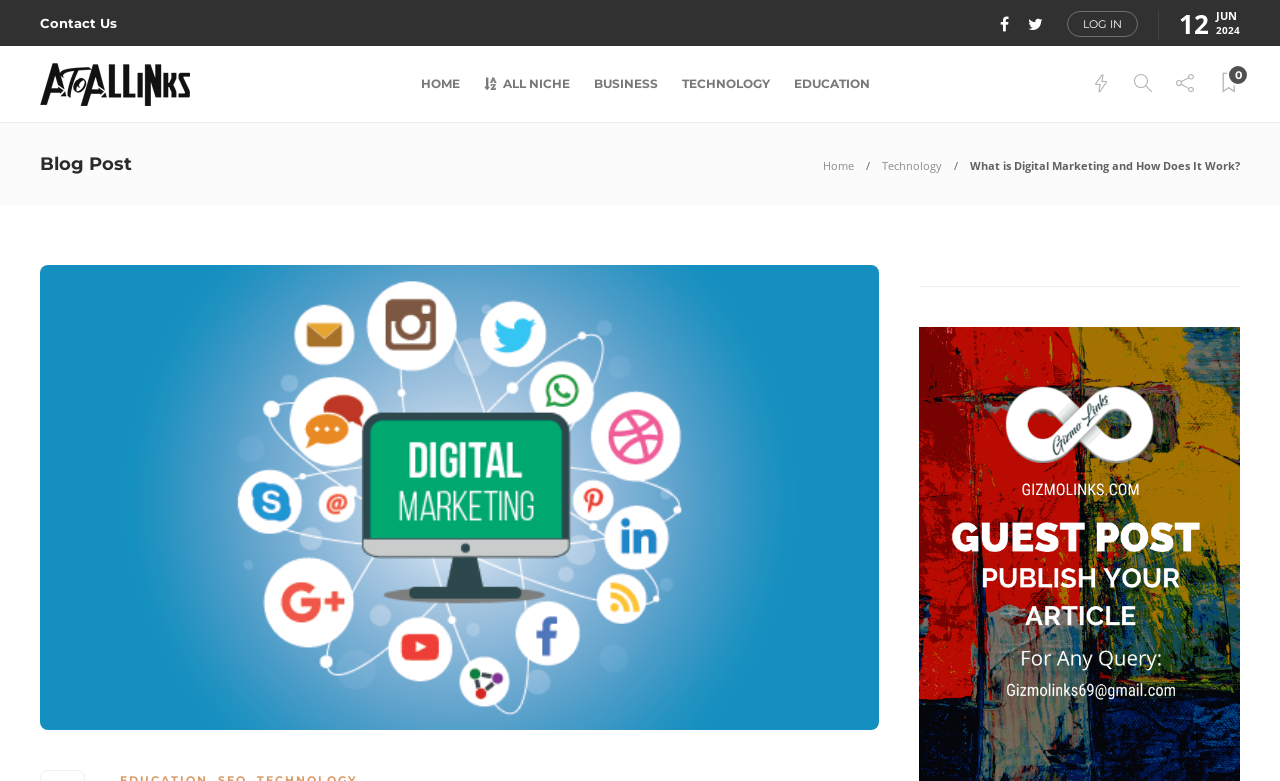Kindly determine the bounding box coordinates for the area that needs to be clicked to execute this instruction: "Read the blog post".

[0.758, 0.202, 0.969, 0.221]